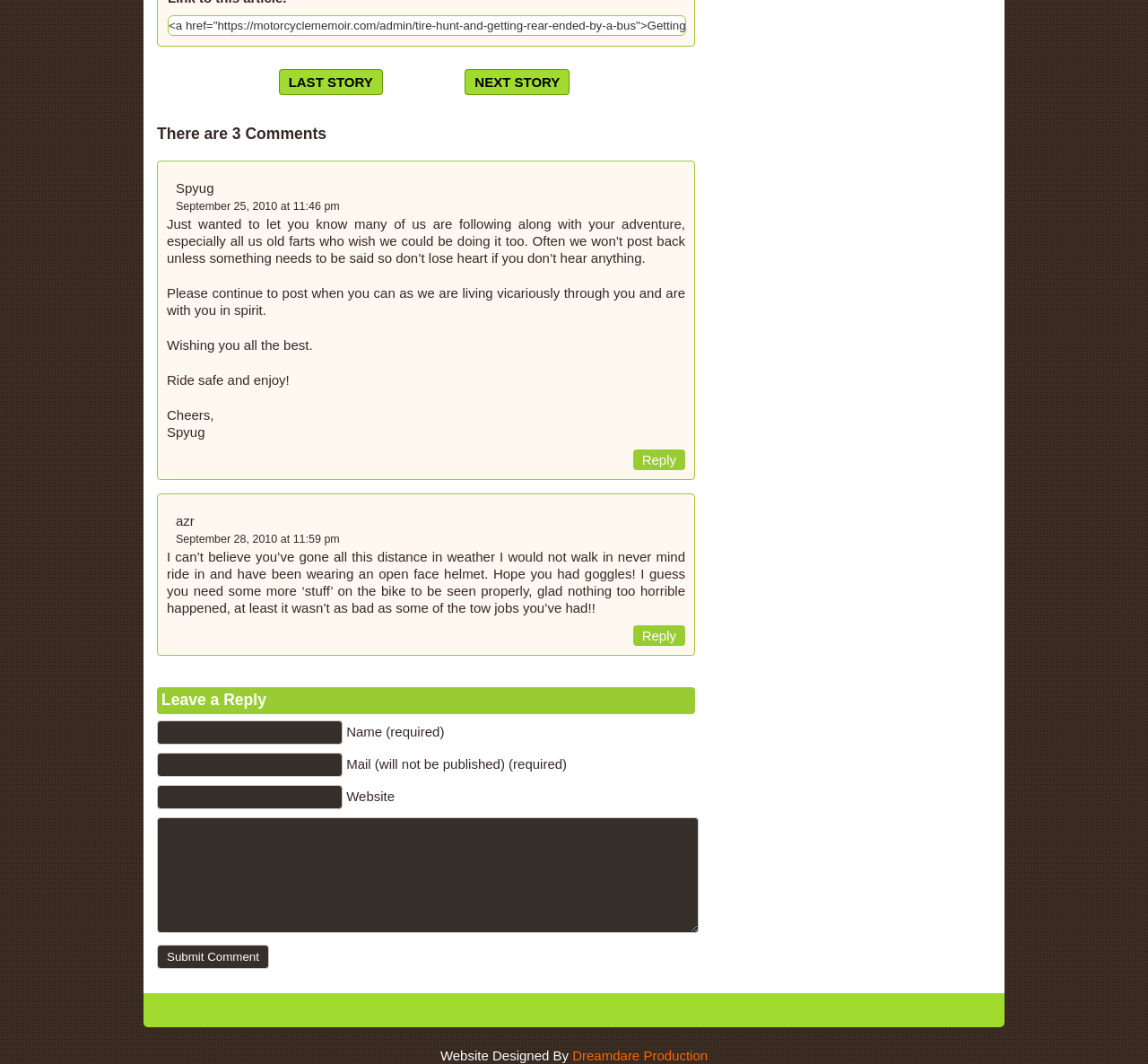Determine the bounding box coordinates of the clickable element to achieve the following action: 'Click on the 'NEXT STORY' link'. Provide the coordinates as four float values between 0 and 1, formatted as [left, top, right, bottom].

[0.405, 0.065, 0.496, 0.089]